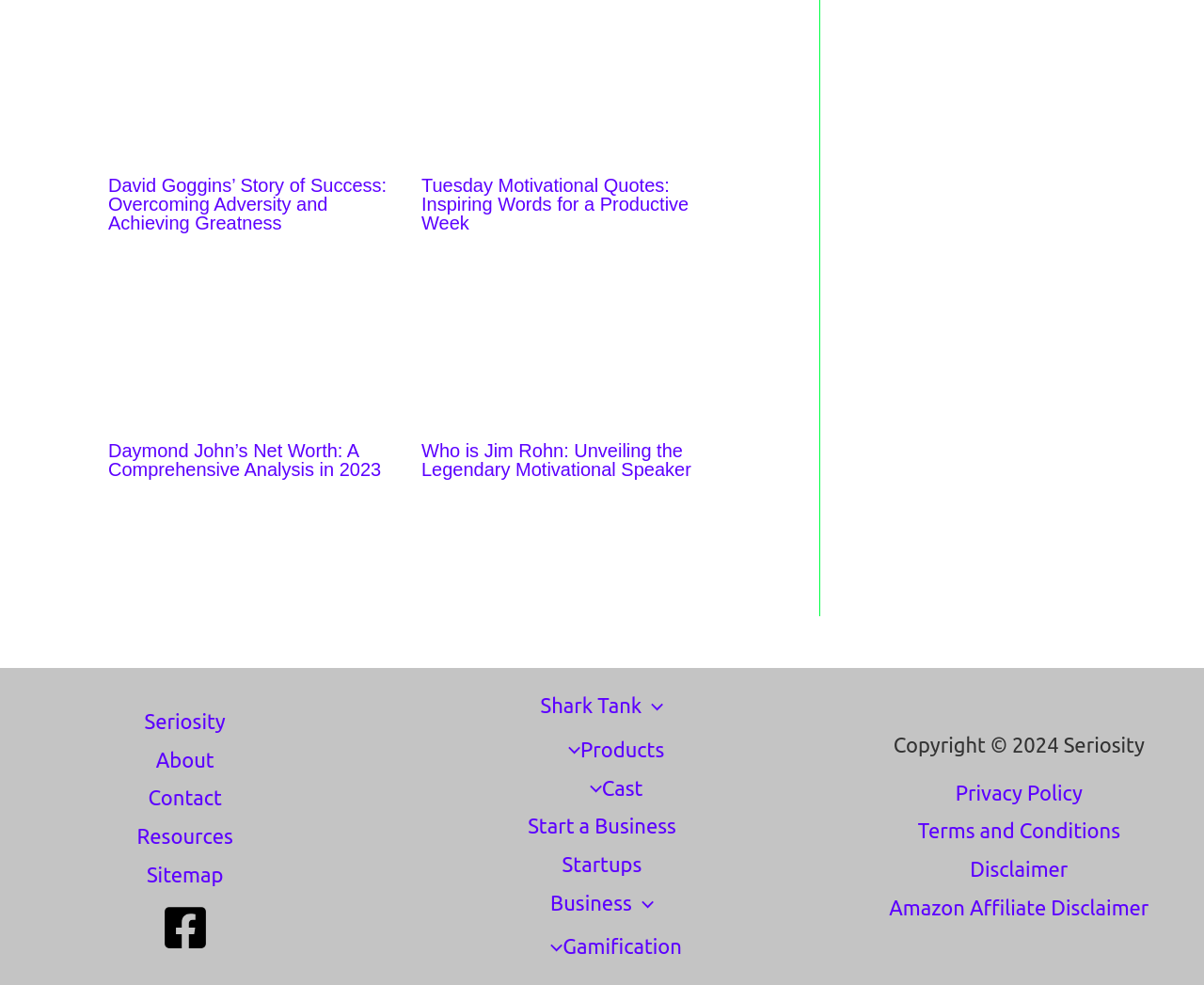What is the name of the legendary motivational speaker mentioned in the fourth article?
Give a one-word or short-phrase answer derived from the screenshot.

Jim Rohn